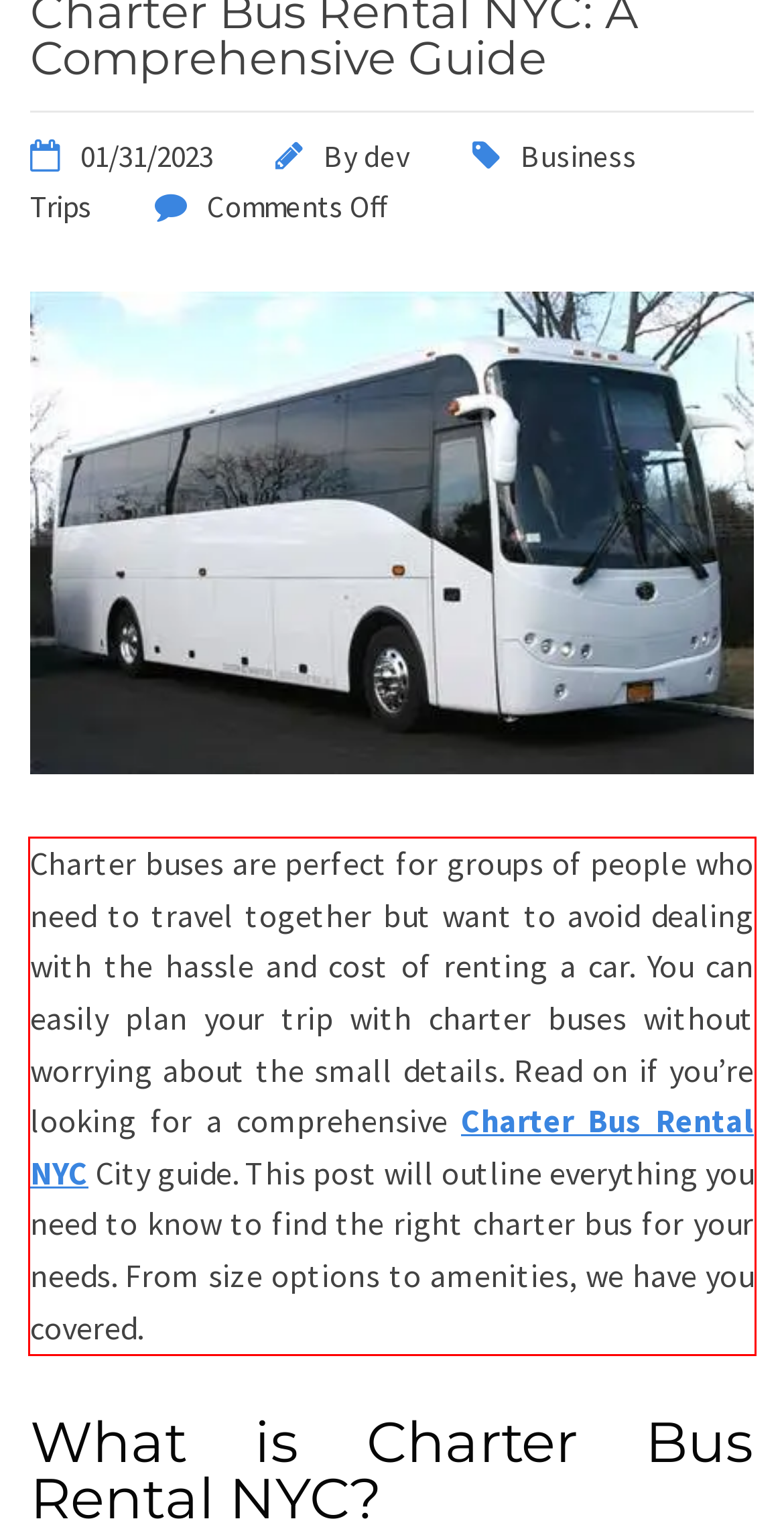Within the screenshot of the webpage, locate the red bounding box and use OCR to identify and provide the text content inside it.

Charter buses are perfect for groups of people who need to travel together but want to avoid dealing with the hassle and cost of renting a car. You can easily plan your trip with charter buses without worrying about the small details. Read on if you’re looking for a comprehensive Charter Bus Rental NYC City guide. This post will outline everything you need to know to find the right charter bus for your needs. From size options to amenities, we have you covered.